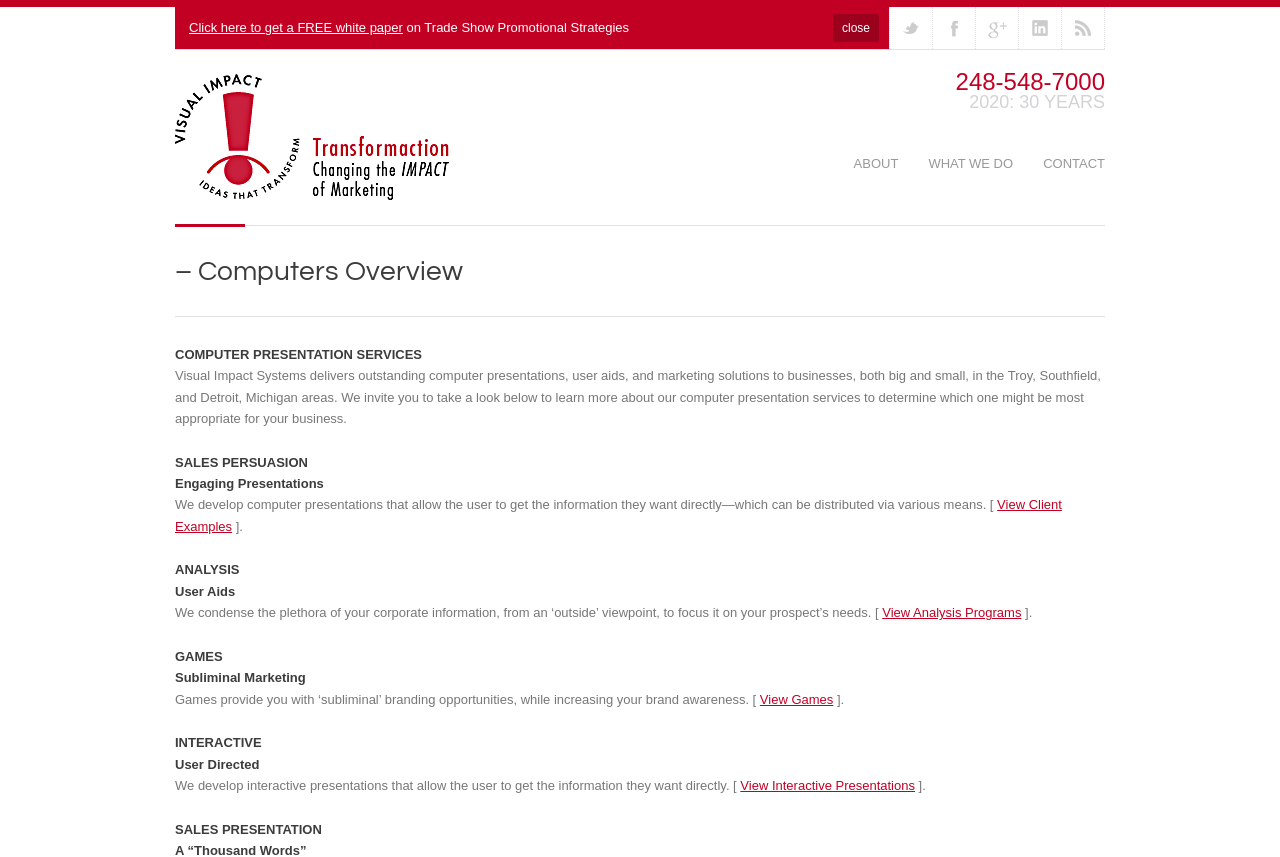Identify the bounding box coordinates of the clickable region necessary to fulfill the following instruction: "Get a FREE white paper". The bounding box coordinates should be four float numbers between 0 and 1, i.e., [left, top, right, bottom].

[0.148, 0.023, 0.315, 0.041]